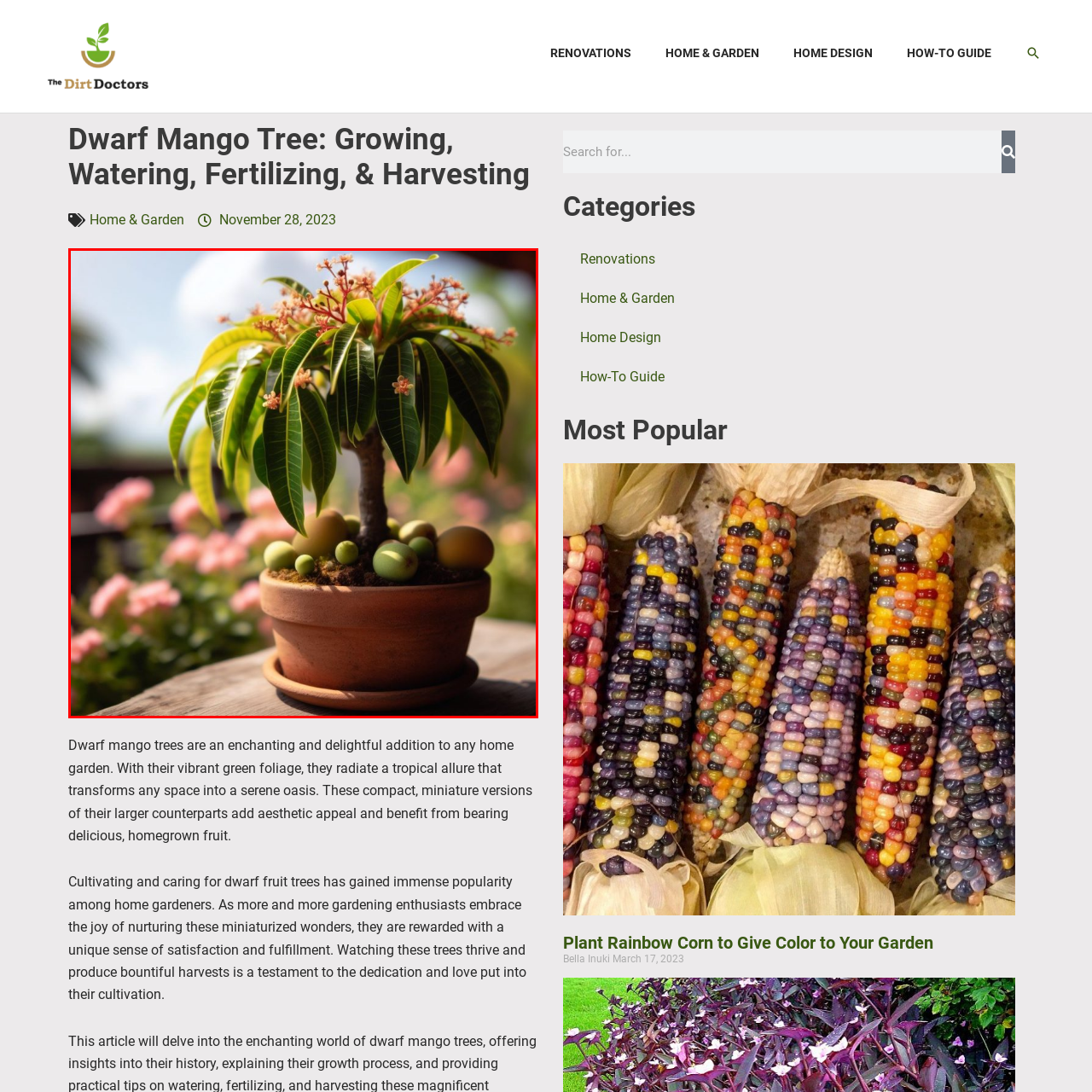What color are the flowers in the background? Please look at the image within the red bounding box and provide a one-word or short-phrase answer based on what you see.

Pink